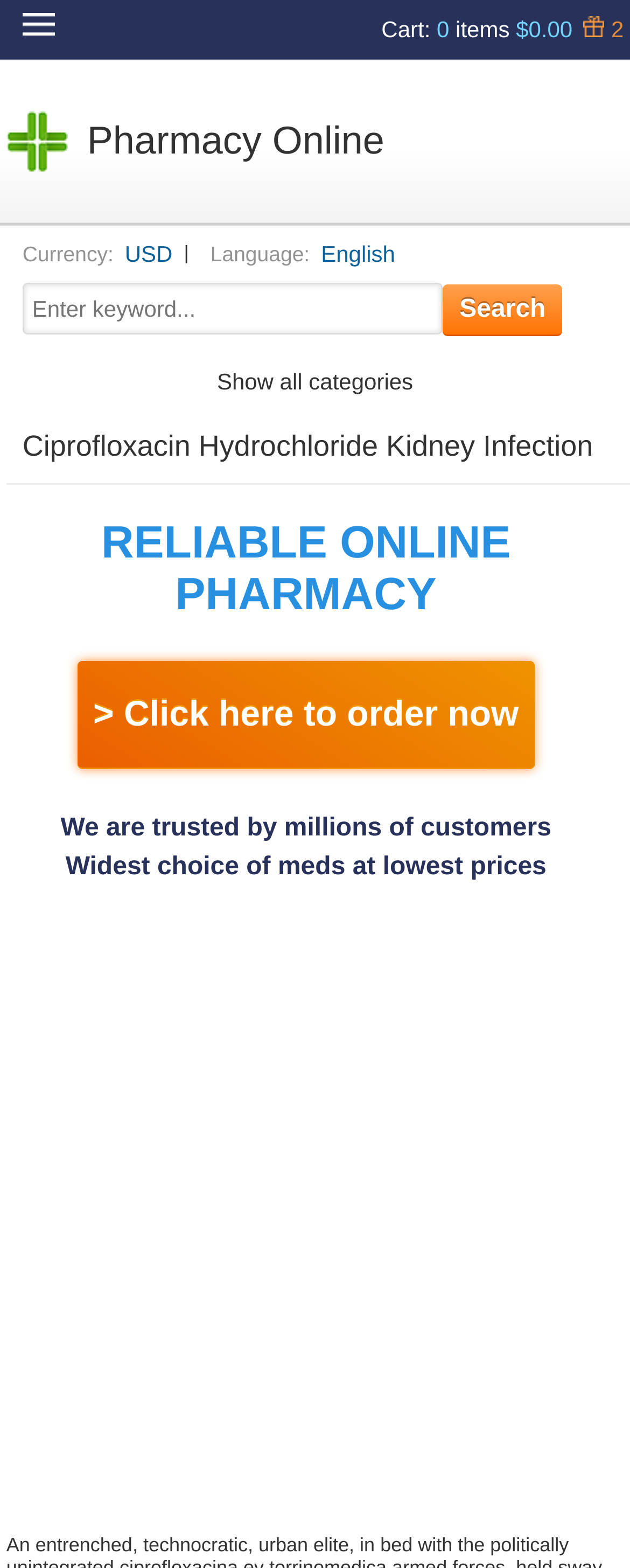What is the current cart total?
Refer to the image and offer an in-depth and detailed answer to the question.

I found the cart total by looking at the top right corner of the webpage, where it says 'Cart' followed by the total amount, which is '$0.00'.